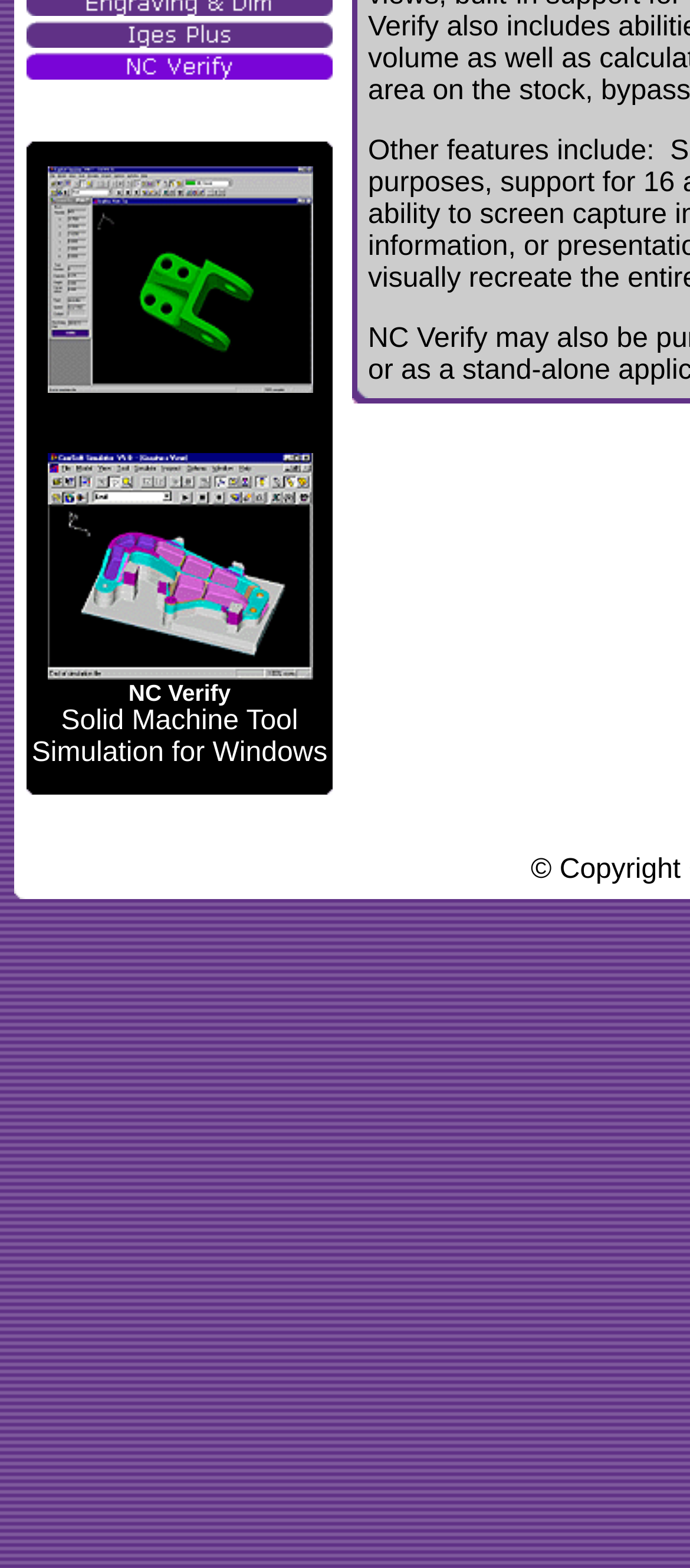Extract the bounding box coordinates of the UI element described: "parent_node: NC Verify". Provide the coordinates in the format [left, top, right, bottom] with values ranging from 0 to 1.

[0.068, 0.419, 0.453, 0.438]